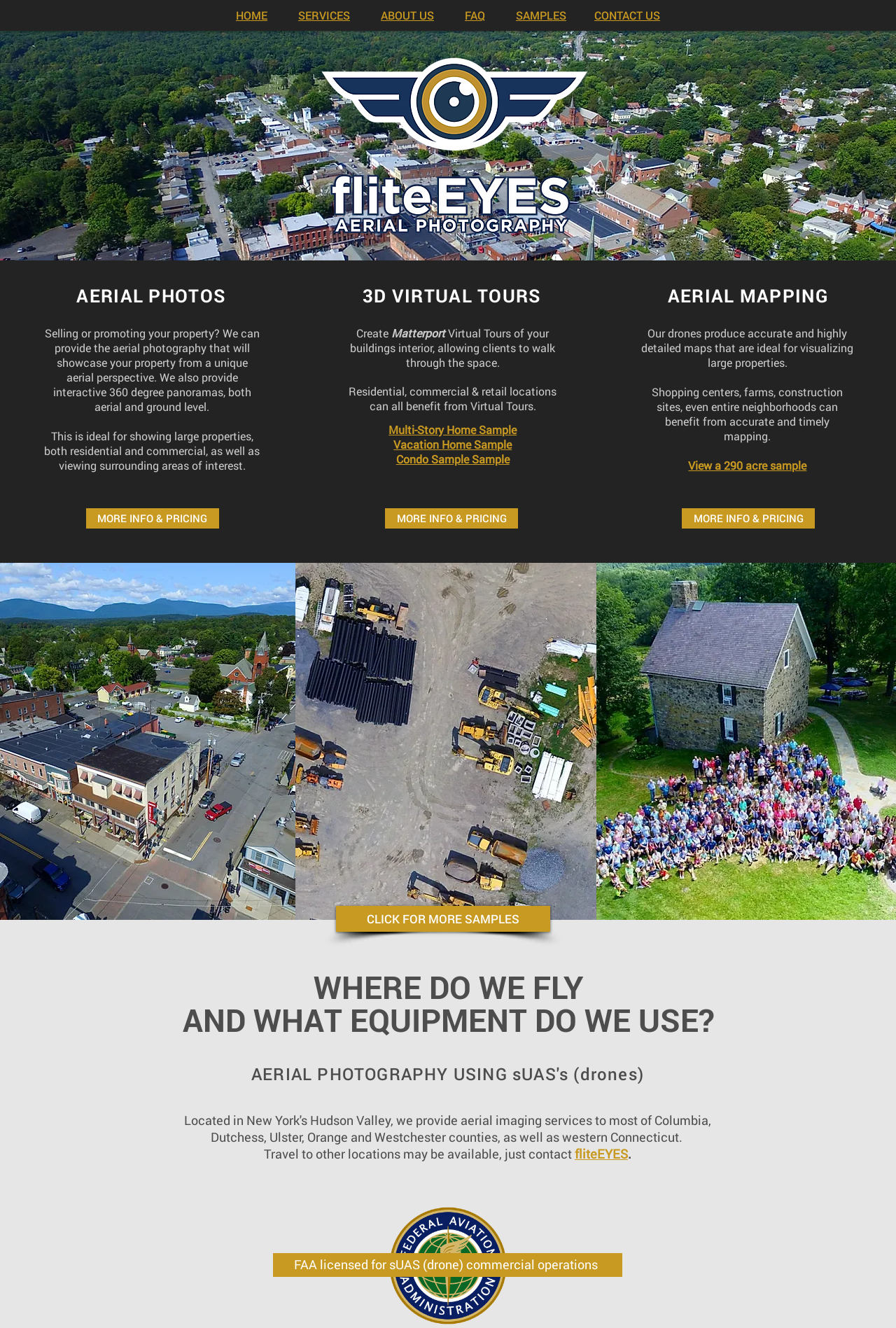Where does FliteEYES operate?
Make sure to answer the question with a detailed and comprehensive explanation.

Although the webpage does not explicitly state the operating location, it is implied to be Hudson Valley, NY, based on the meta description 'FliteEYES Aerial Photography and Video. We provide aerial photo/video services for Real Estate, Mapping, Construction, and Special Events in NY's Hudson Valley.'